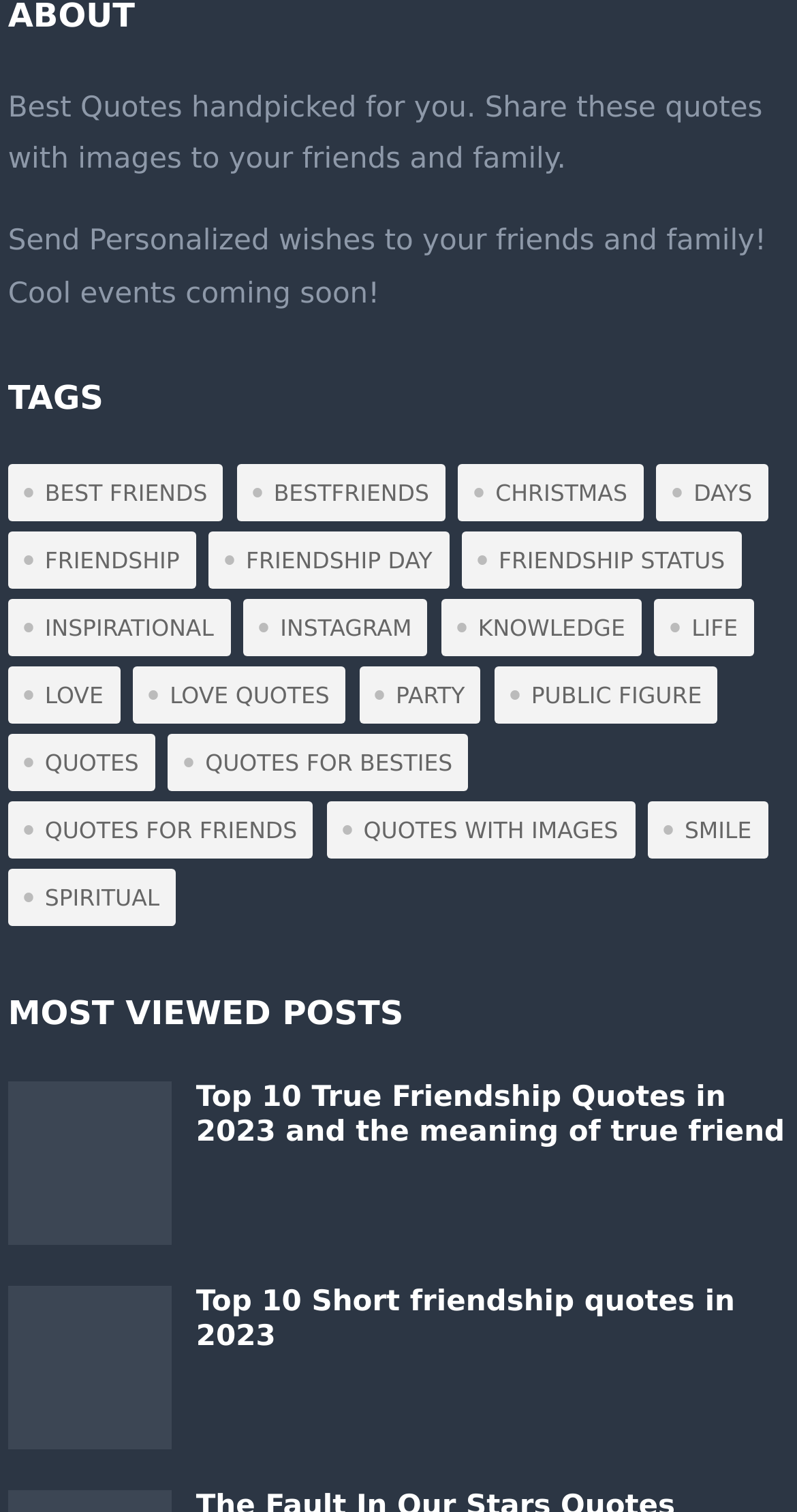Identify the bounding box for the UI element specified in this description: "inspirational". The coordinates must be four float numbers between 0 and 1, formatted as [left, top, right, bottom].

[0.01, 0.397, 0.289, 0.434]